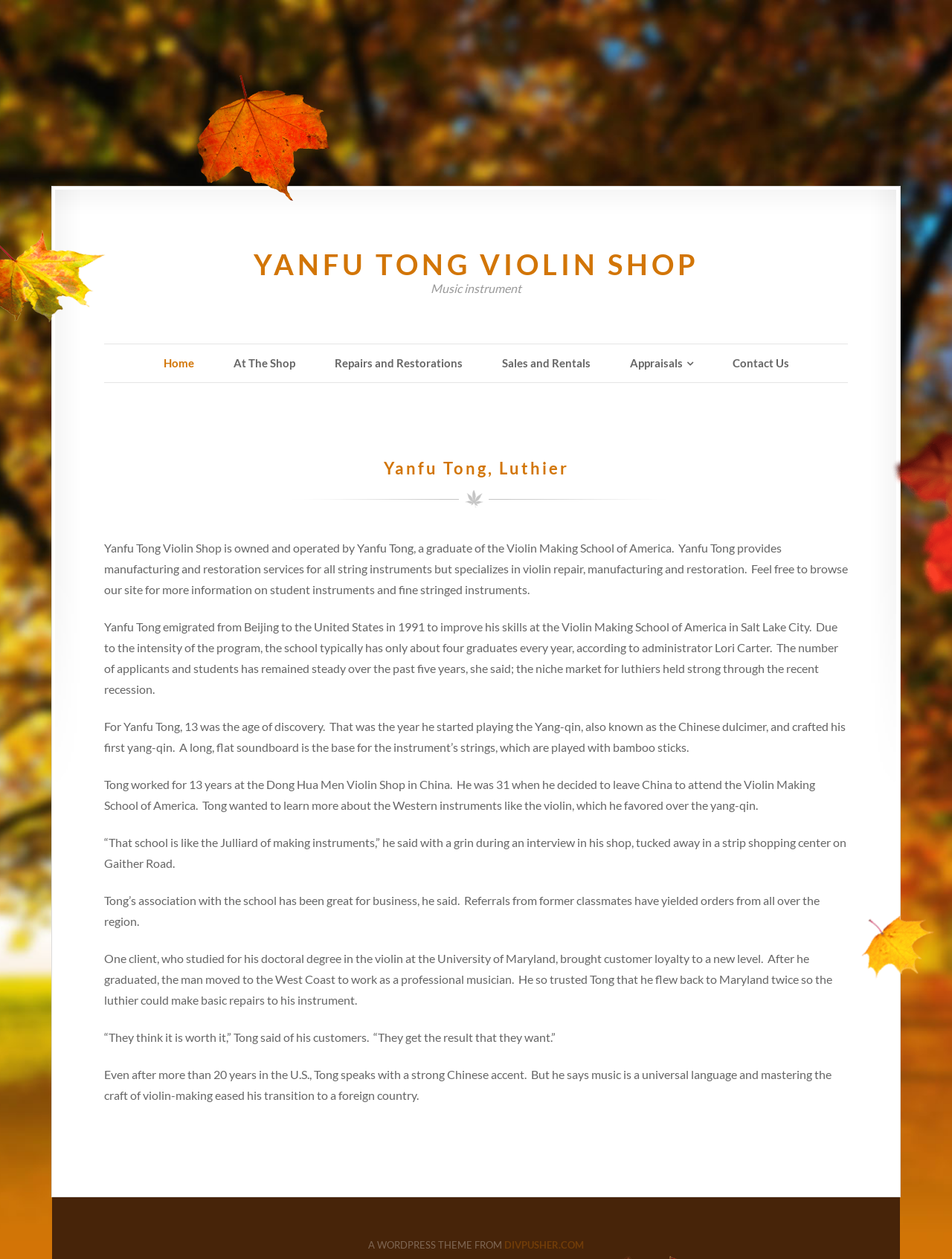What is the main title displayed on this webpage?

Yanfu Tong, Luthier